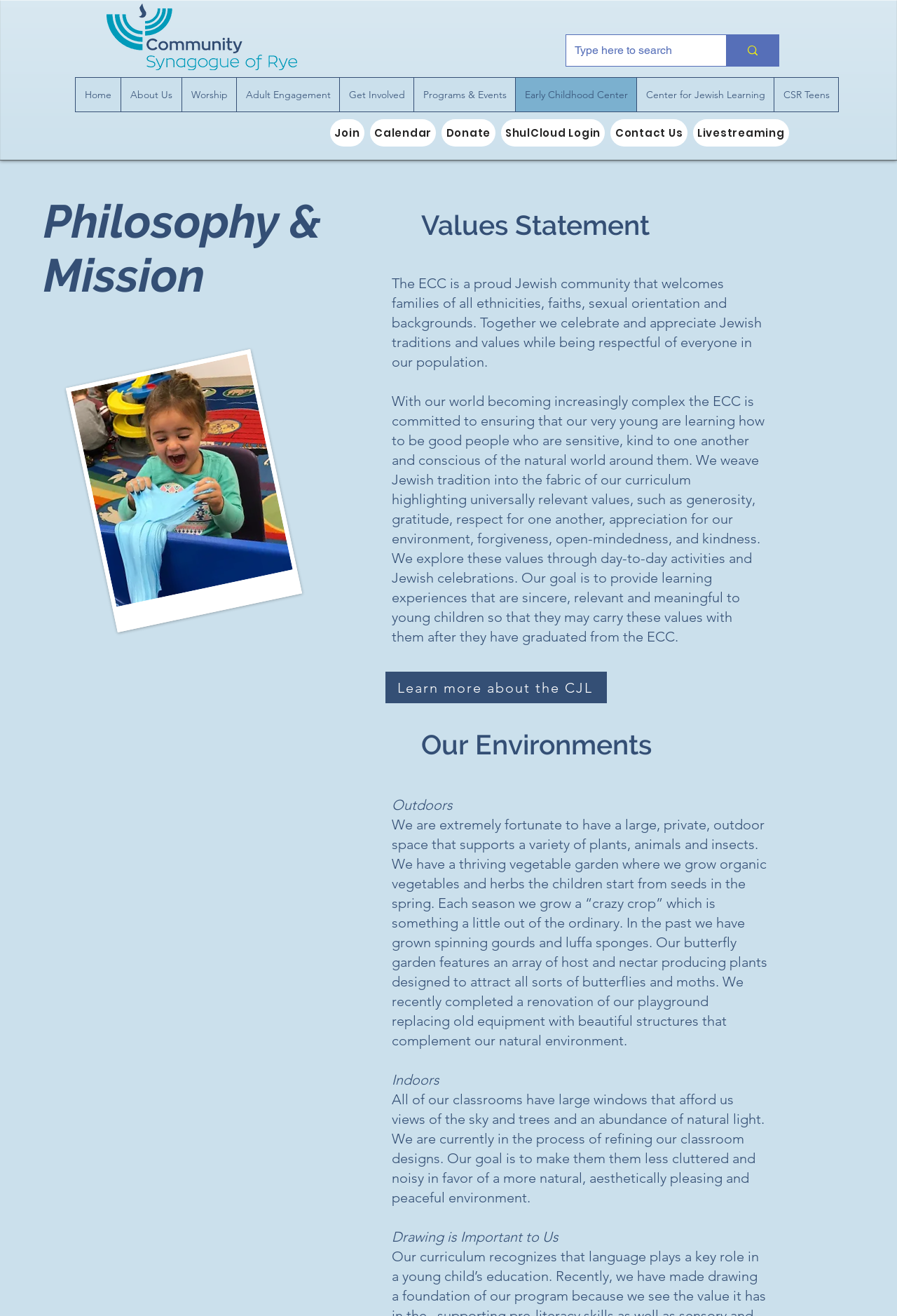Locate the primary heading on the webpage and return its text.

Philosophy & Mission